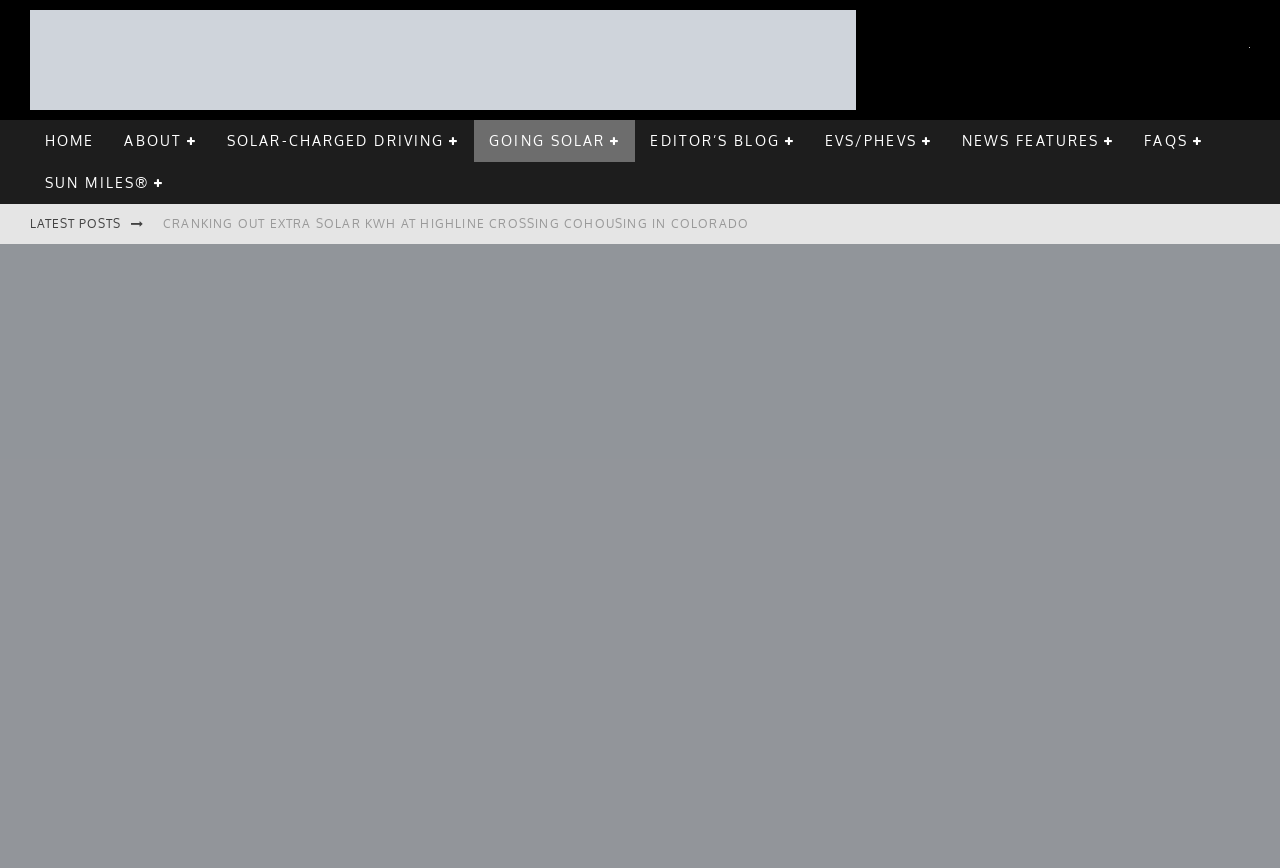Locate the bounding box coordinates of the clickable region to complete the following instruction: "Explore the Solar leasing vs. buying page."

[0.464, 0.783, 0.596, 0.804]